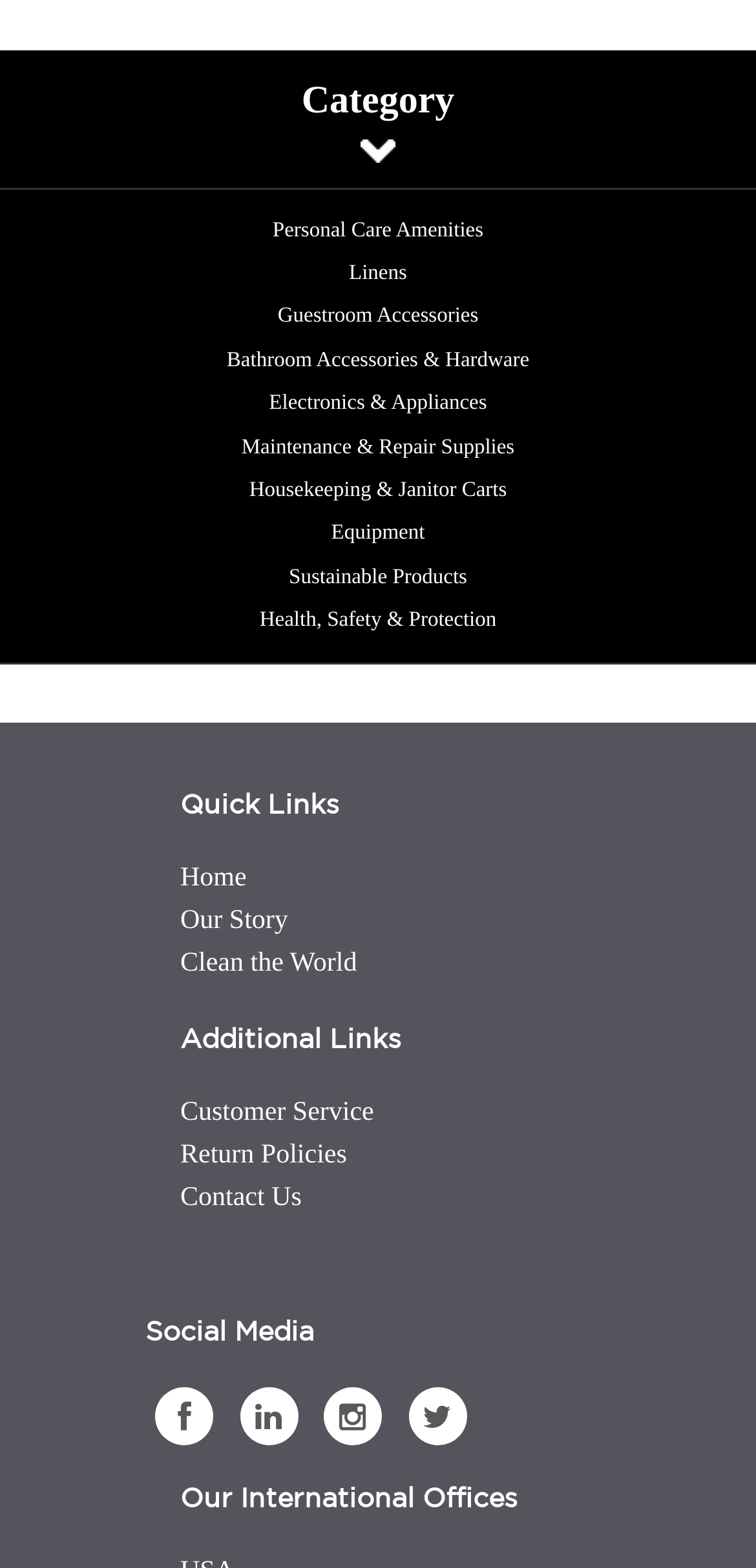What is the second category of hotel supplies?
Using the image, respond with a single word or phrase.

Linens